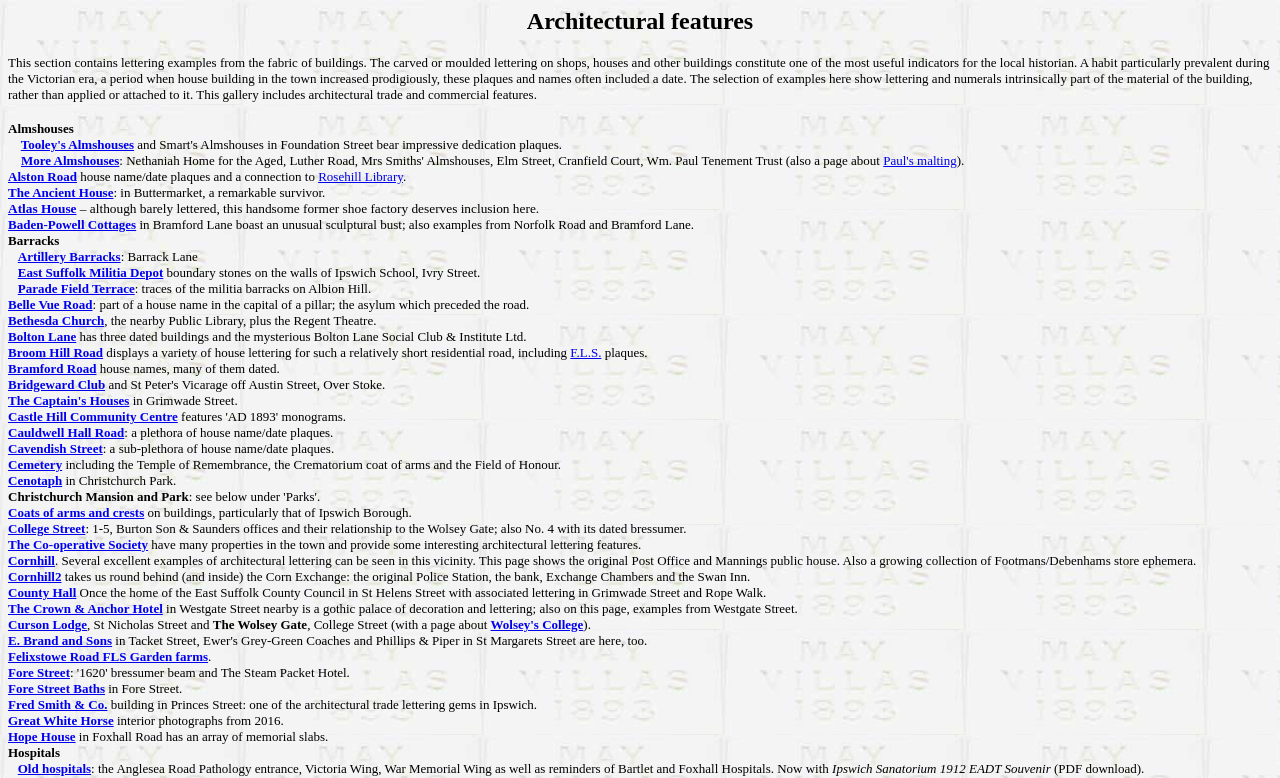Identify the bounding box coordinates of the element to click to follow this instruction: 'Visit 'Rosehill Library''. Ensure the coordinates are four float values between 0 and 1, provided as [left, top, right, bottom].

[0.249, 0.217, 0.315, 0.236]